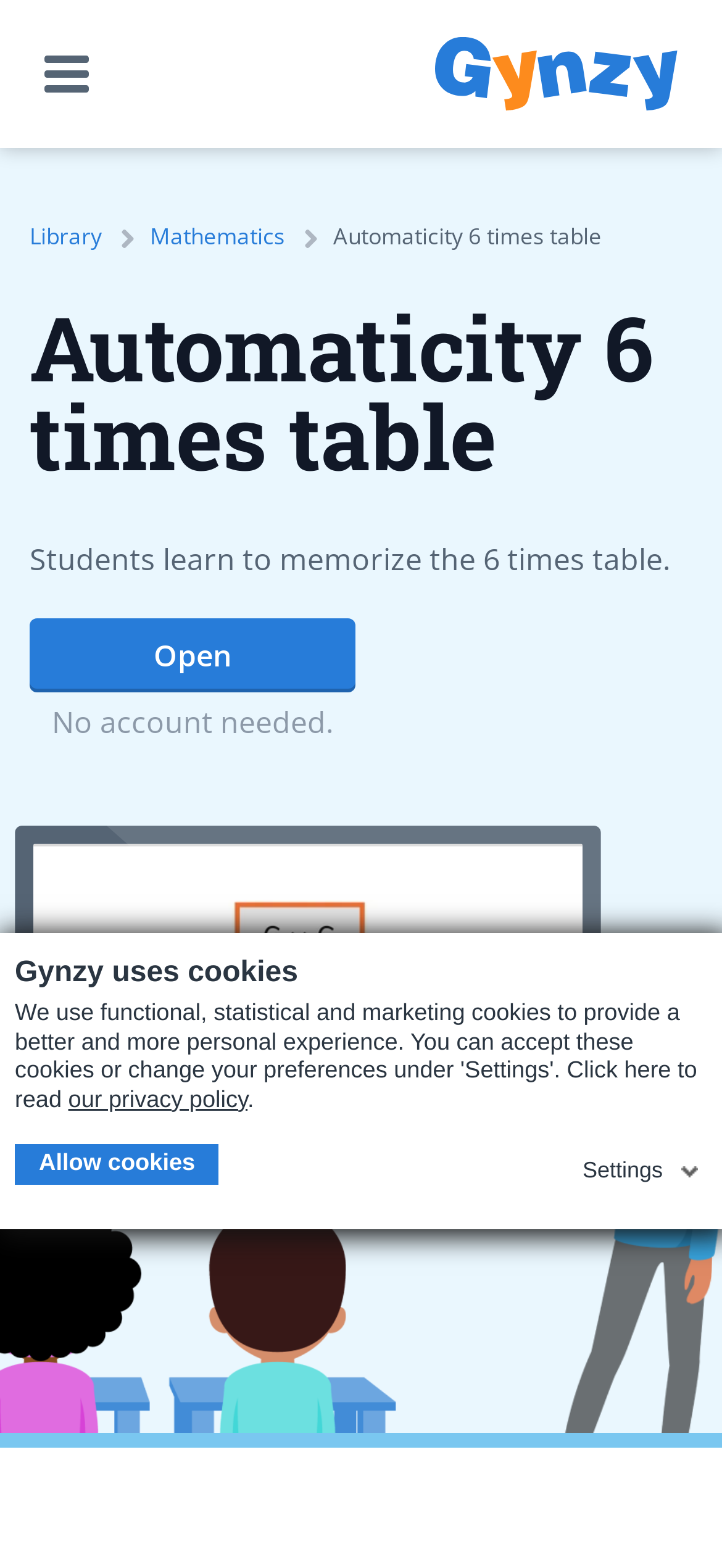Please specify the bounding box coordinates for the clickable region that will help you carry out the instruction: "Request an accessible format".

None